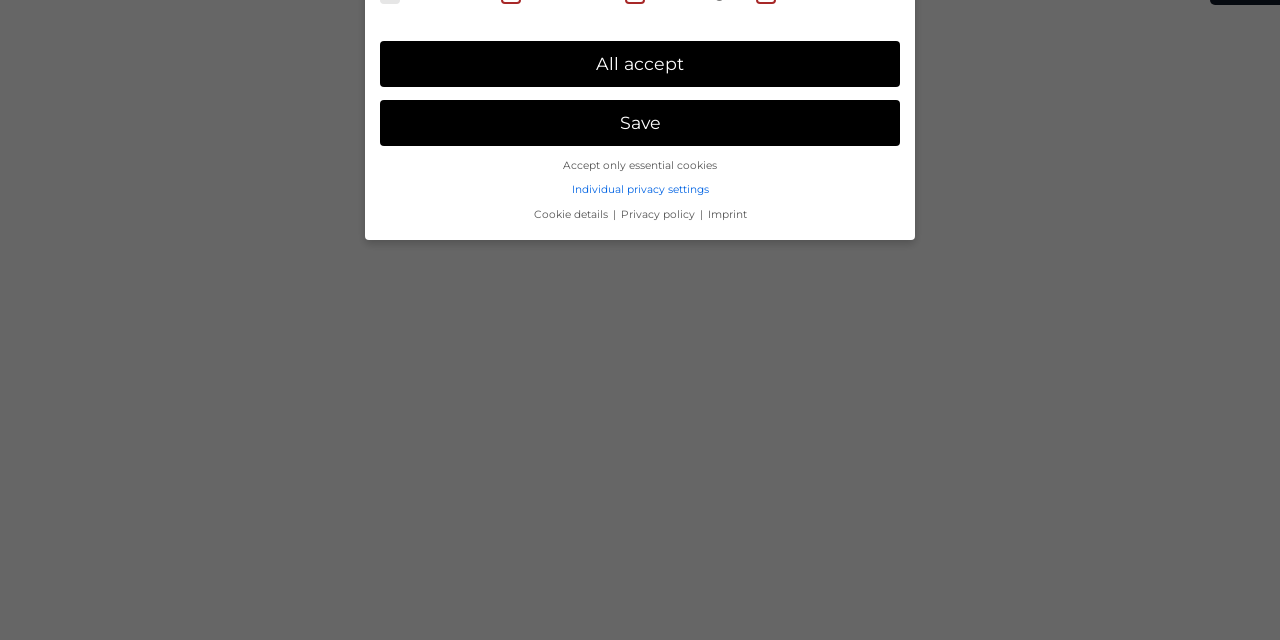Provide the bounding box coordinates in the format (top-left x, top-left y, bottom-right x, bottom-right y). All values are floating point numbers between 0 and 1. Determine the bounding box coordinate of the UI element described as: Save

[0.387, 0.669, 0.445, 0.733]